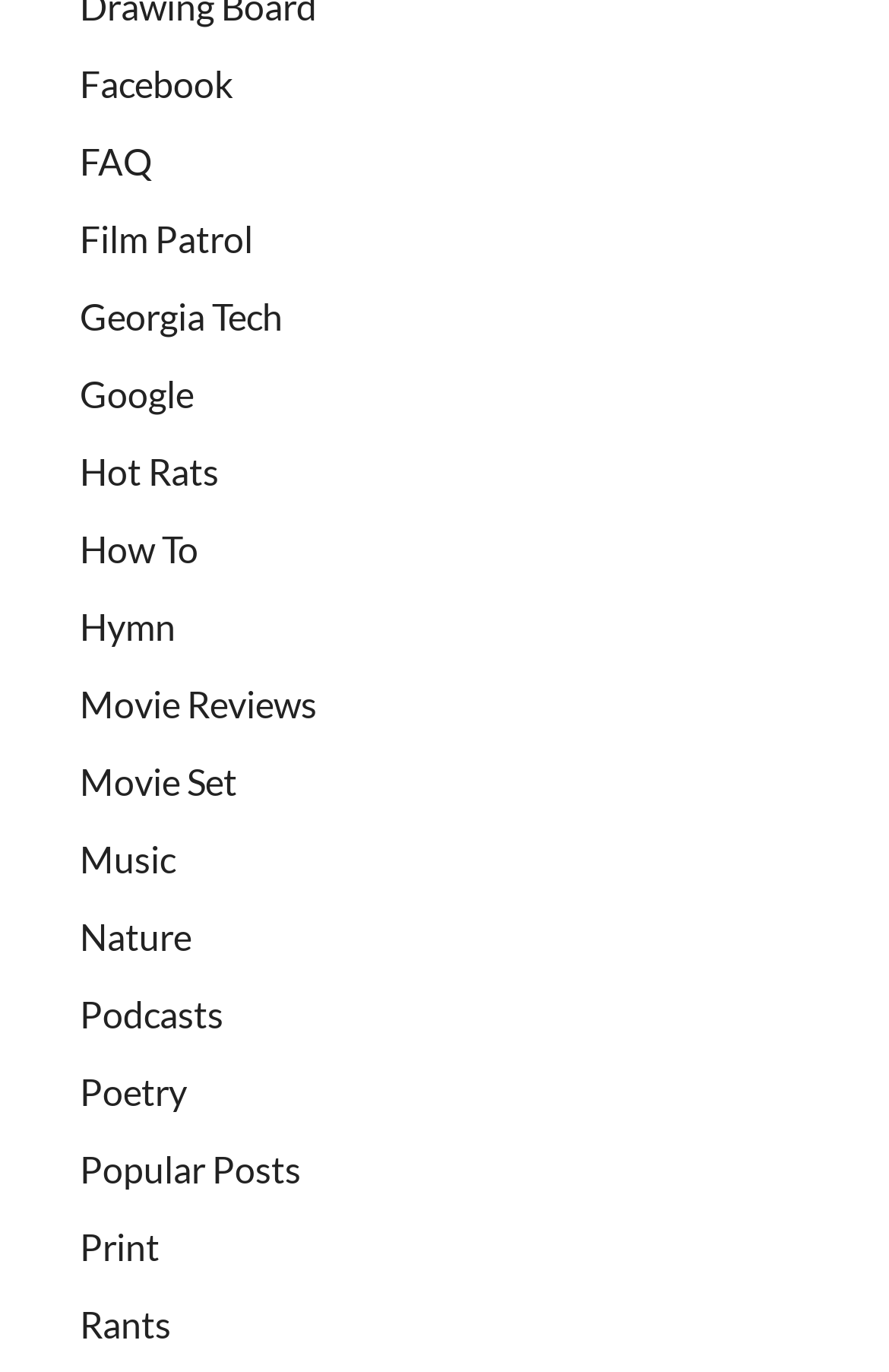Give a one-word or short phrase answer to this question: 
What is the first link on the webpage?

Facebook